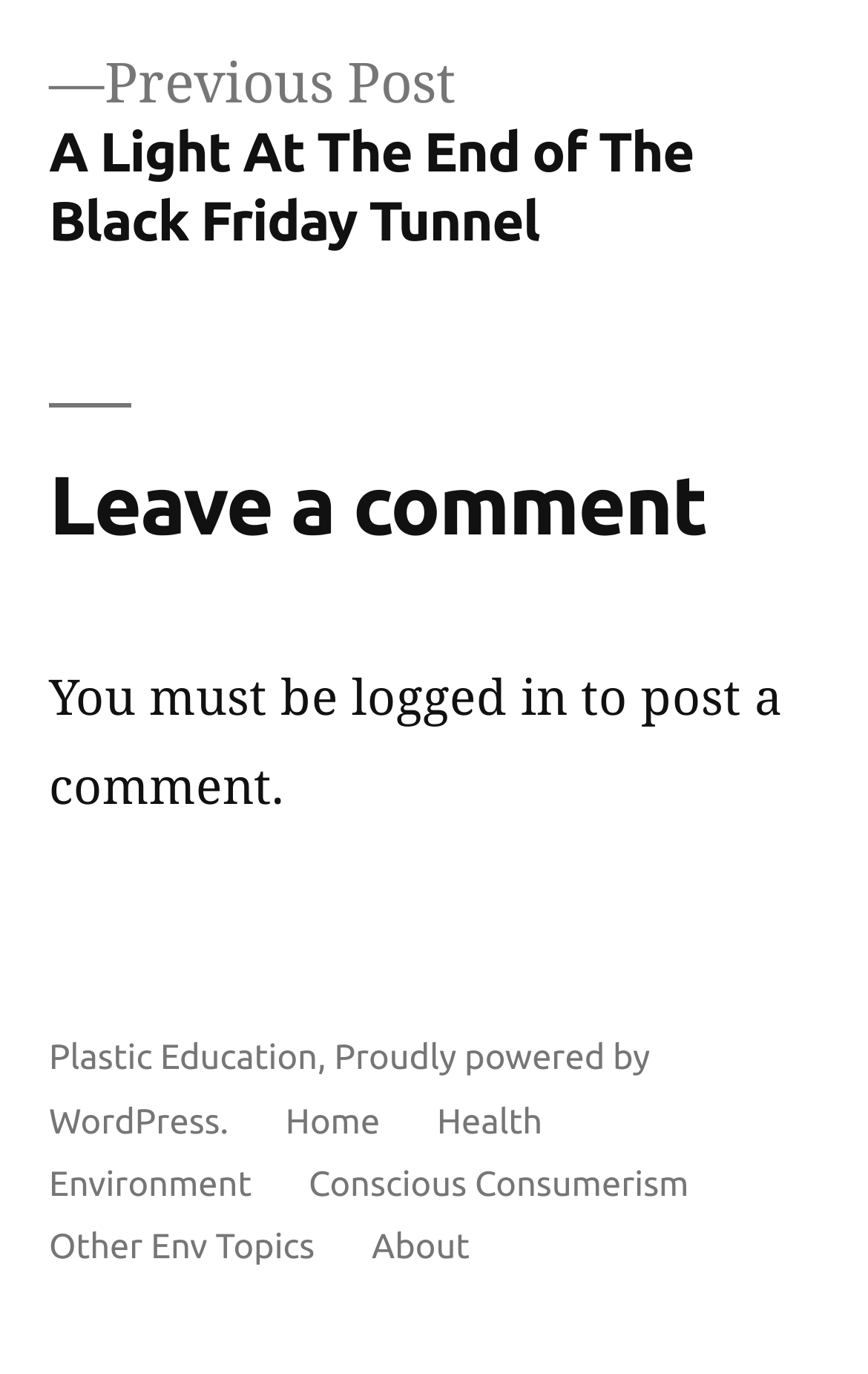What is the previous post about?
Answer with a single word or short phrase according to what you see in the image.

A Light At The End of The Black Friday Tunnel